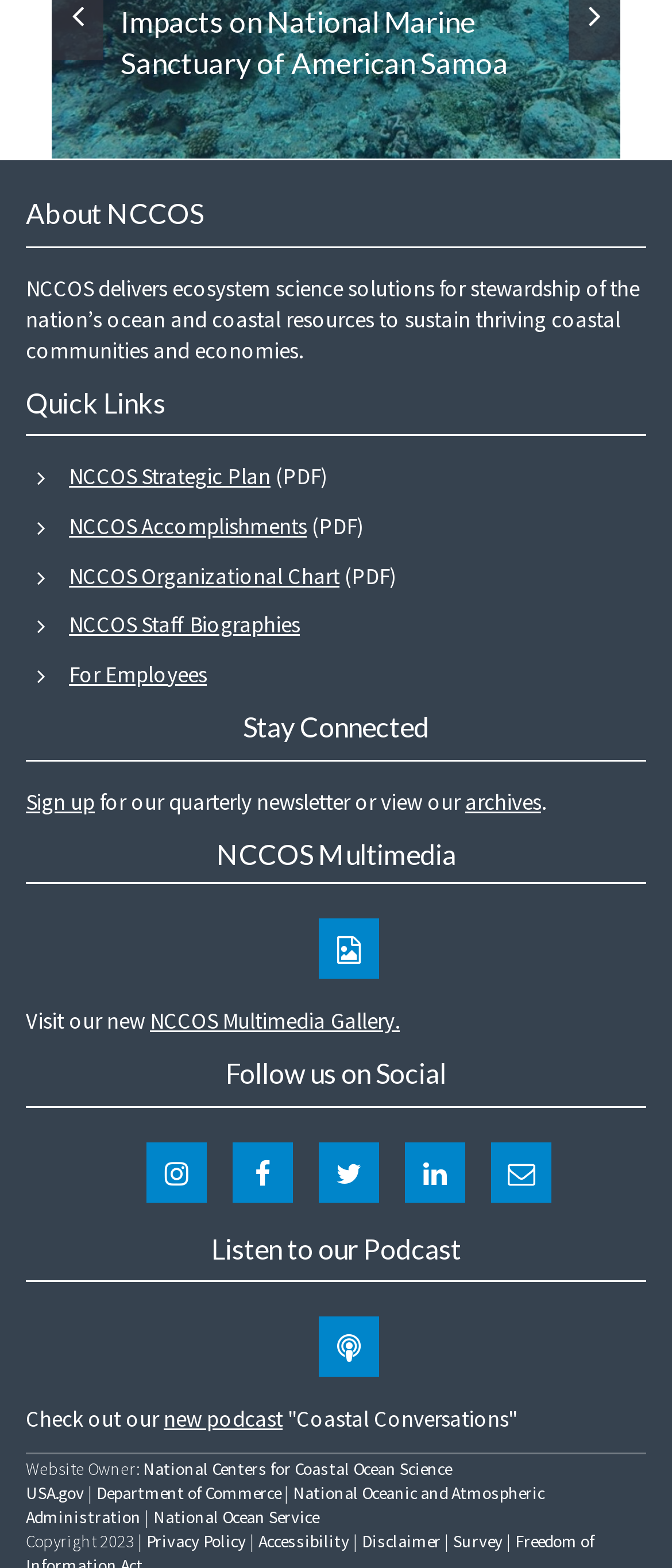Provide the bounding box coordinates of the HTML element described as: "Sign up". The bounding box coordinates should be four float numbers between 0 and 1, i.e., [left, top, right, bottom].

[0.038, 0.502, 0.141, 0.521]